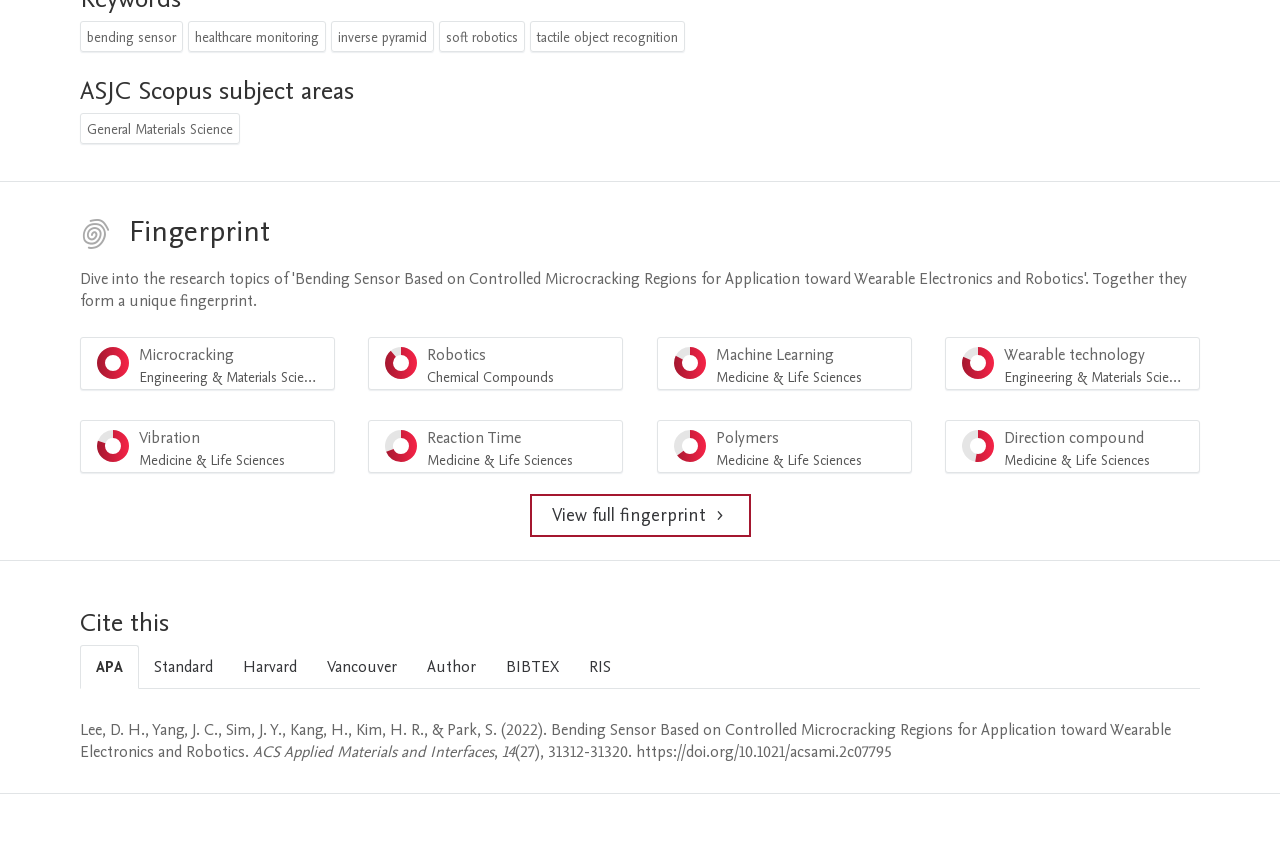How many tabs are there in the 'Cite this' section?
Look at the image and respond with a single word or a short phrase.

7